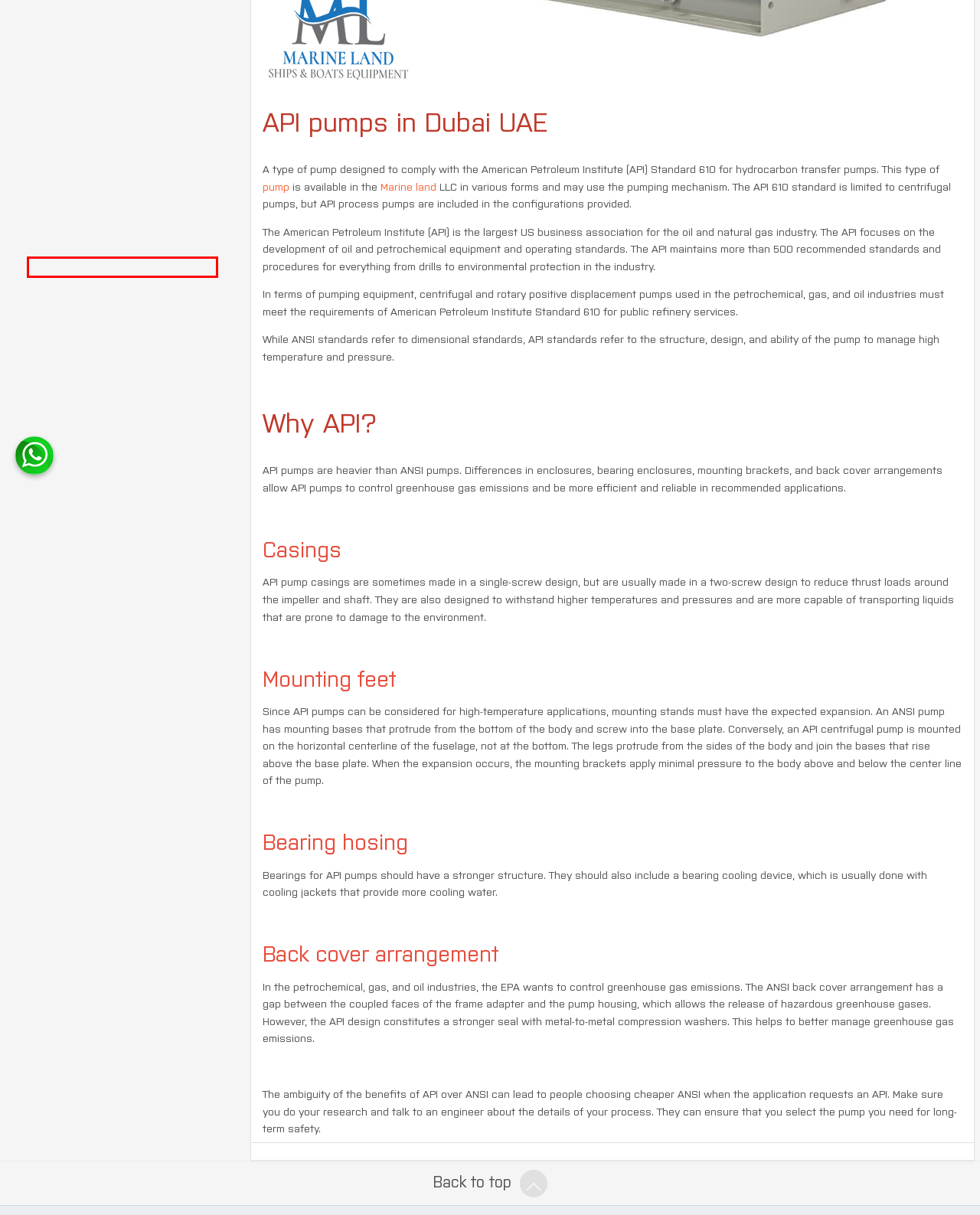Examine the screenshot of the webpage, which includes a red bounding box around an element. Choose the best matching webpage description for the page that will be displayed after clicking the element inside the red bounding box. Here are the candidates:
A. Vertical Inline Pumps - Vertical Inline Pumps dubai UAE
B. submersible pumps - submersible pumps dubai UAE
C. submerged lubrication oil pump - submerged lubrication oil pump dubai UAE
D. vertical turbine pumps - vertical turbine pumps dubi UAE
E. multi stage Pumps - multi stage Pumps dubai UAE
F. vertical Pump - vertical Pump dubai UAE
G. mobile Fire & Emergency Pumps - mobile Fire & Emergency Pumps dubai UAE
H. Split Case Pumps - Split Case Pumps DUBAI UAE

A